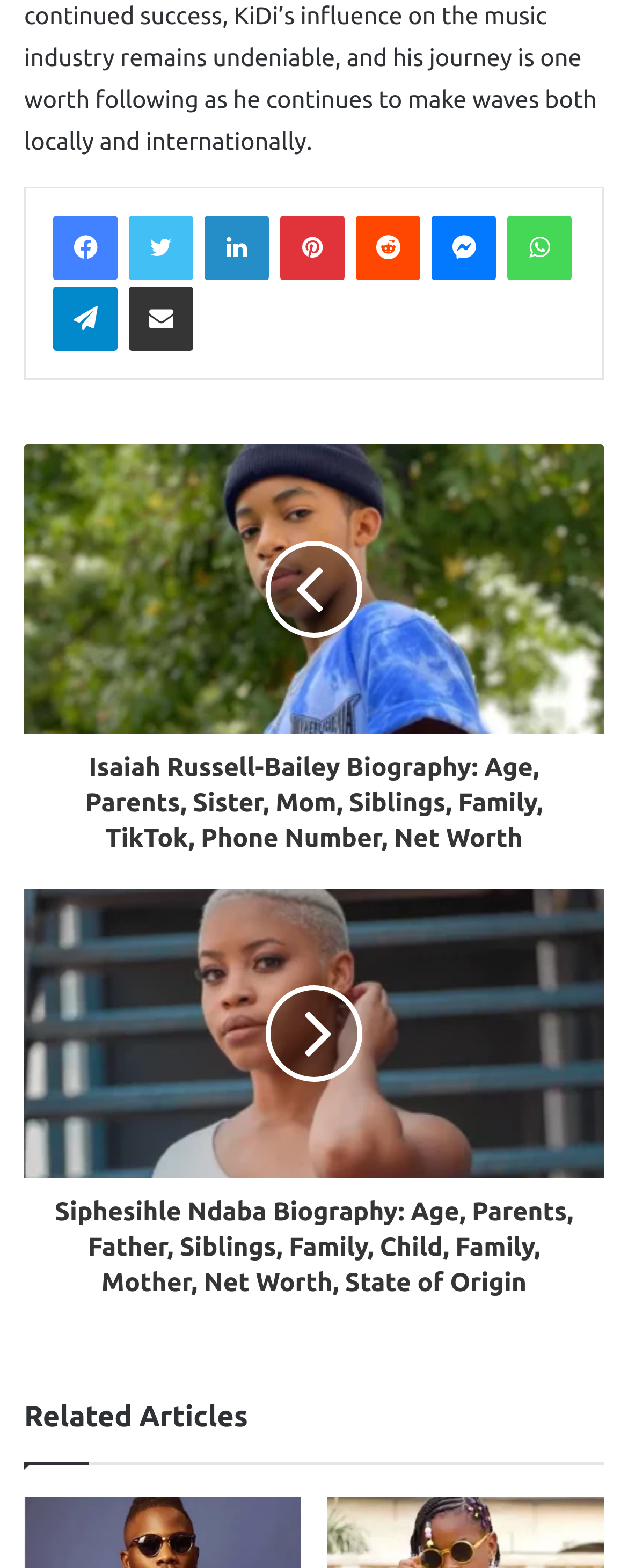Point out the bounding box coordinates of the section to click in order to follow this instruction: "Read Isaiah Russell-Bailey's biography".

[0.038, 0.468, 0.962, 0.546]